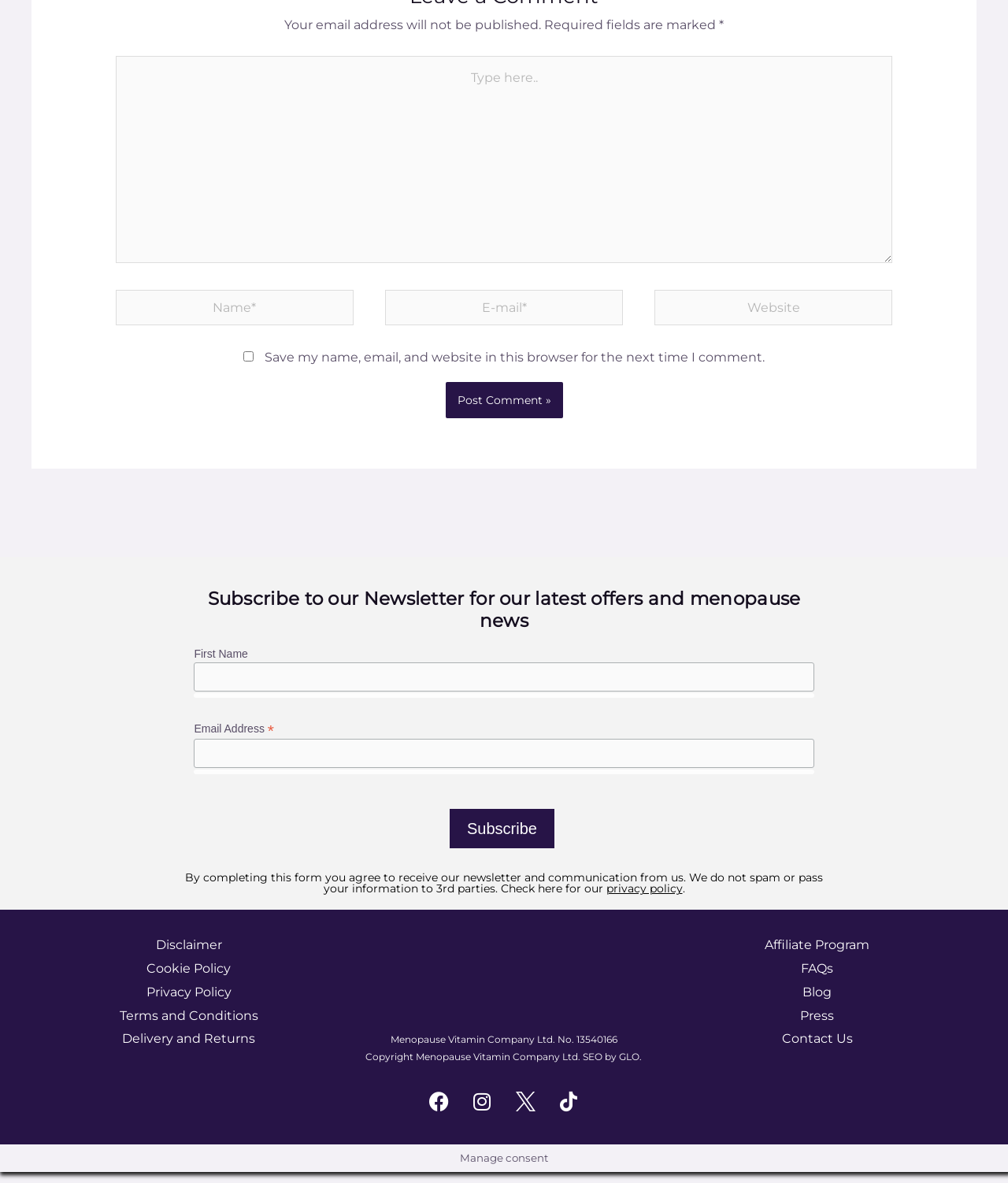Predict the bounding box coordinates of the UI element that matches this description: "Blog". The coordinates should be in the format [left, top, right, bottom] with each value between 0 and 1.

[0.664, 0.829, 0.958, 0.849]